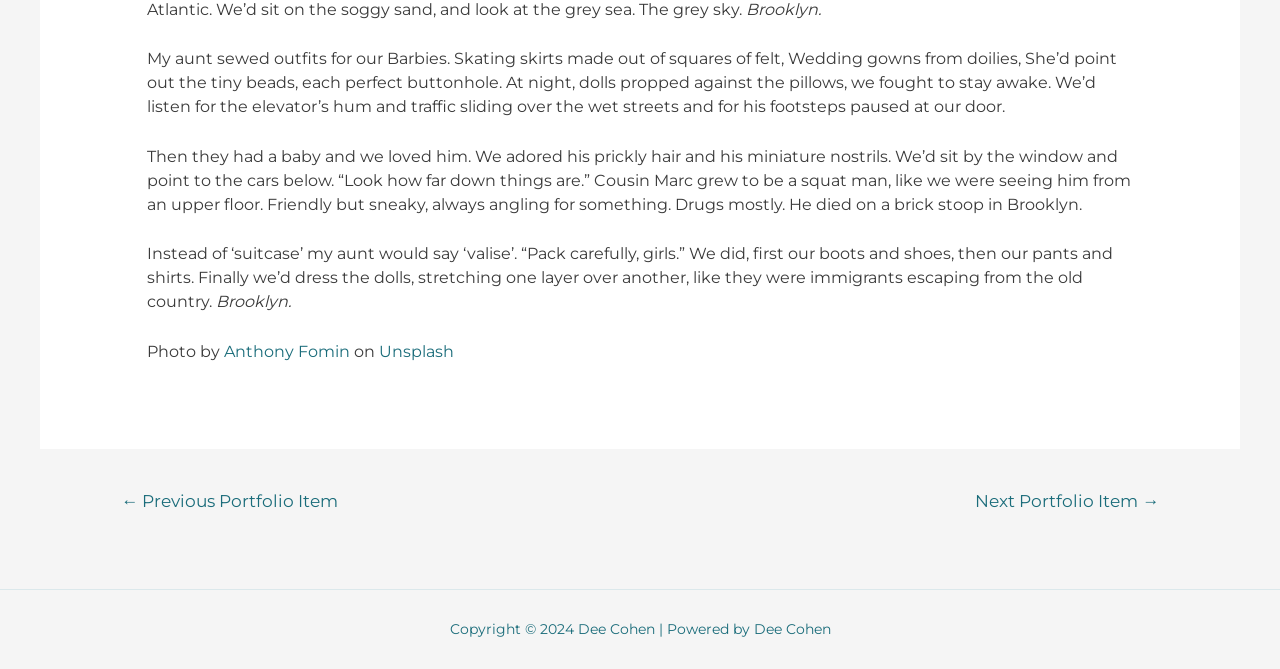Please provide a detailed answer to the question below based on the screenshot: 
What is the author's cousin's name?

The author mentions their cousin's name as Marc in the second paragraph of the text, where it is written 'Cousin Marc grew to be a squat man...'.